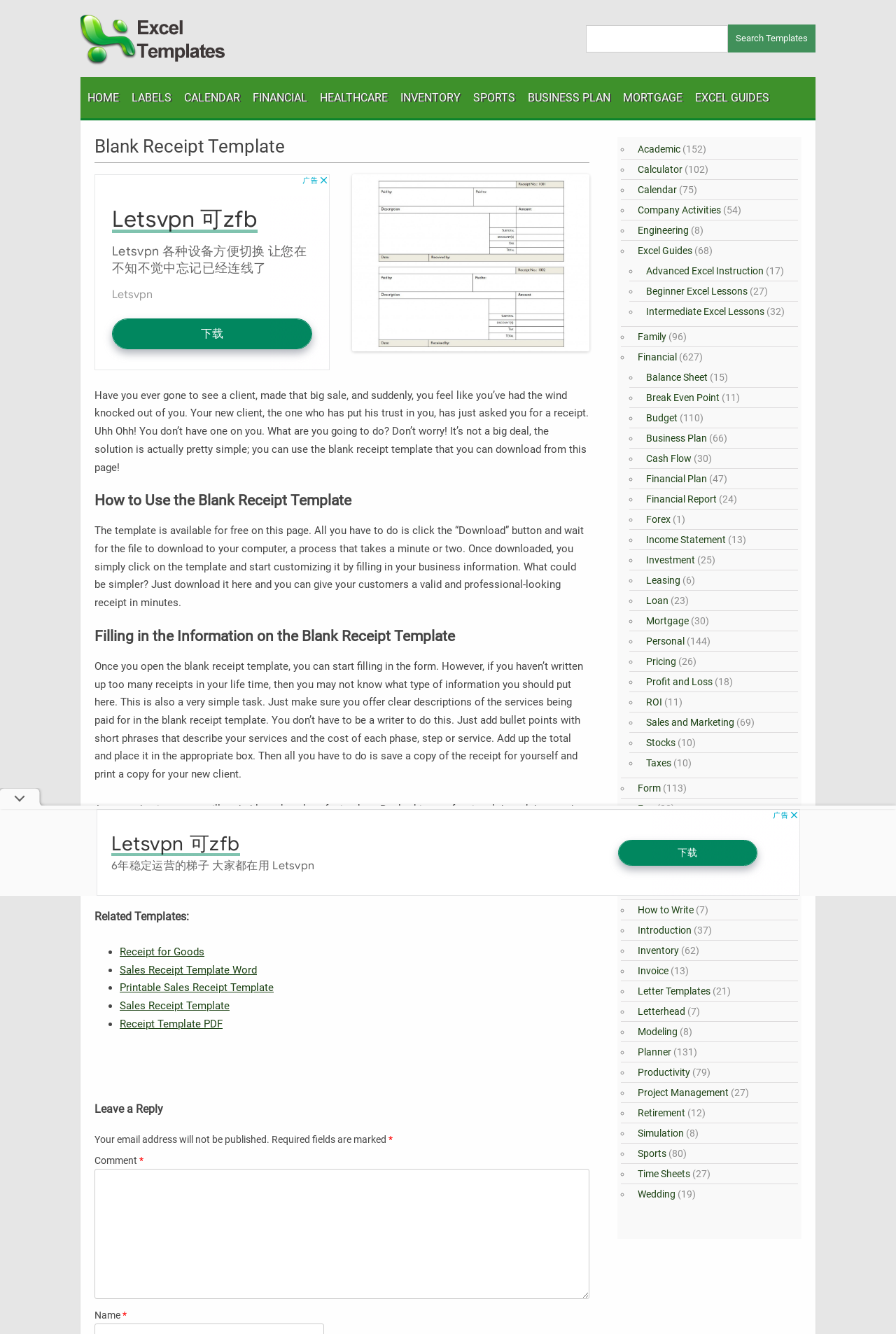What is the purpose of the blank receipt template?
Can you give a detailed and elaborate answer to the question?

The blank receipt template is designed to help users create professional-looking receipts for their clients. It can be downloaded and customized with business information, making it easy to provide receipts to customers.